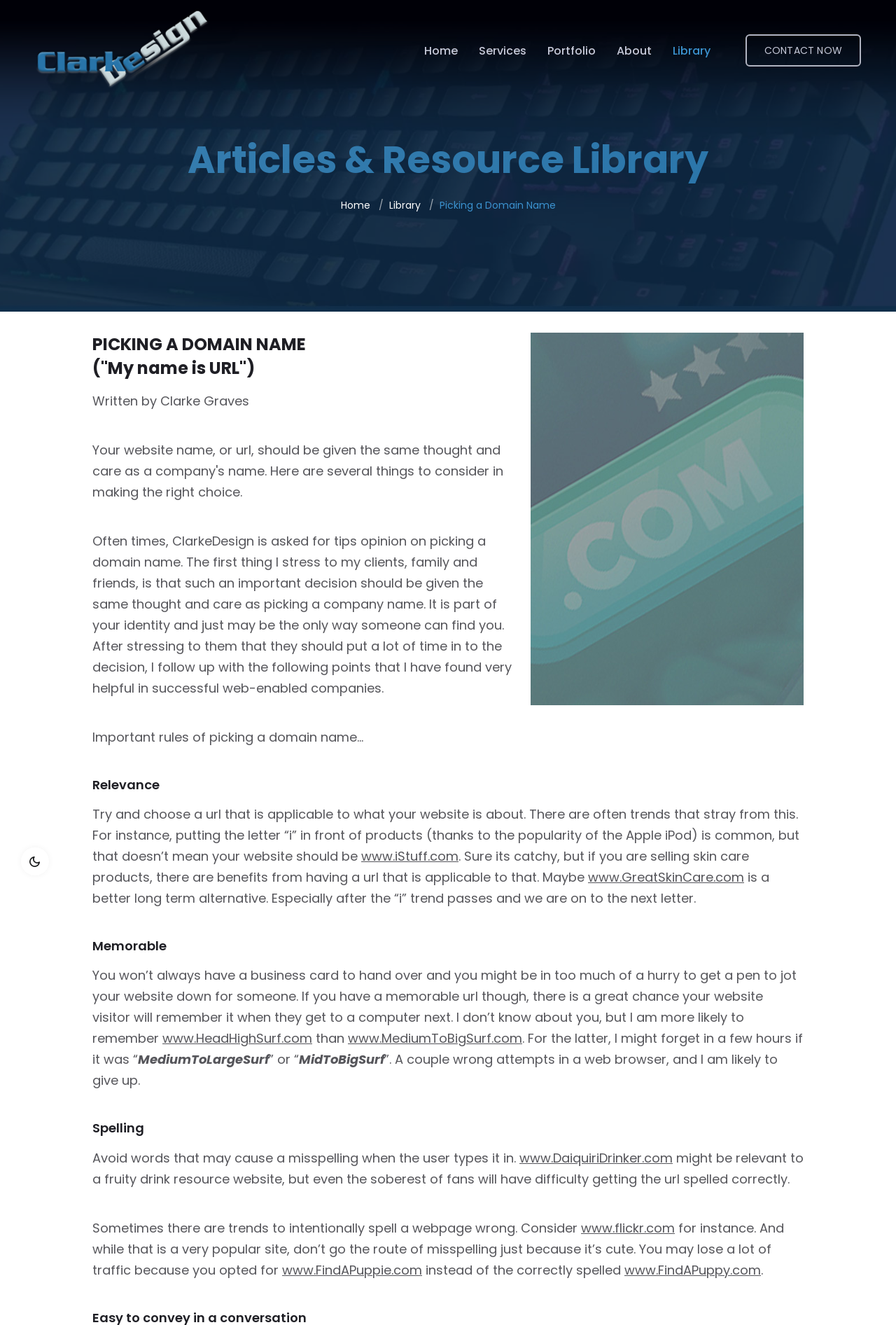Describe all the key features and sections of the webpage thoroughly.

The webpage is a graphic design library with a focus on print, web, and multimedia design services. At the top, there is a navigation menu with links to "Home", "Services", "Portfolio", "About", and "Library". Below the navigation menu, there is a prominent call-to-action button "CONTACT NOW" on the right side.

The main content of the webpage is an article titled "PICKING A DOMAIN NAME ("My name is URL")" written by Clarke Graves. The article is divided into sections with headings such as "Relevance", "Memorable", and "Spelling", which provide tips and guidelines for choosing a domain name.

The article is accompanied by an image on the right side, and there are several links and images scattered throughout the content. The text is well-structured and easy to read, with clear headings and concise paragraphs.

At the top-left corner, there is a link to "Vector Images" with a corresponding image, and below it, there is a link to "ClarkeDesign.net | Print Web Multimedia Marketing" with a larger image.